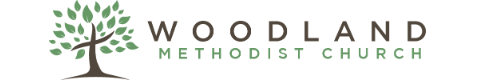Look at the image and write a detailed answer to the question: 
In which state is Pike Road located?

The church is located in Pike Road, Alabama, which means that Pike Road is a location in the state of Alabama.